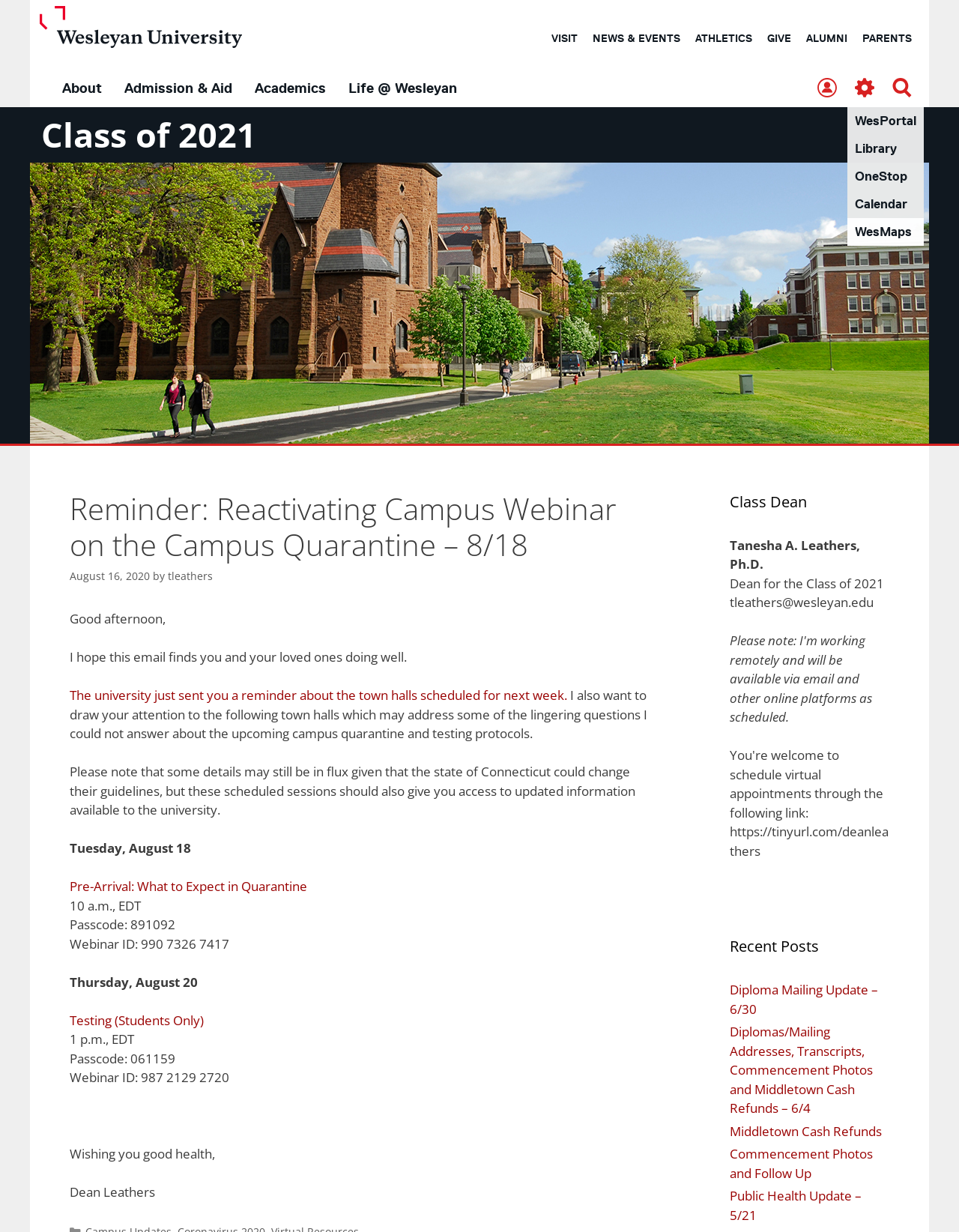Using the details in the image, give a detailed response to the question below:
What is the name of the university?

I found the answer by looking at the link 'Wesleyan University' at the top of the webpage, which suggests that it is the name of the university.